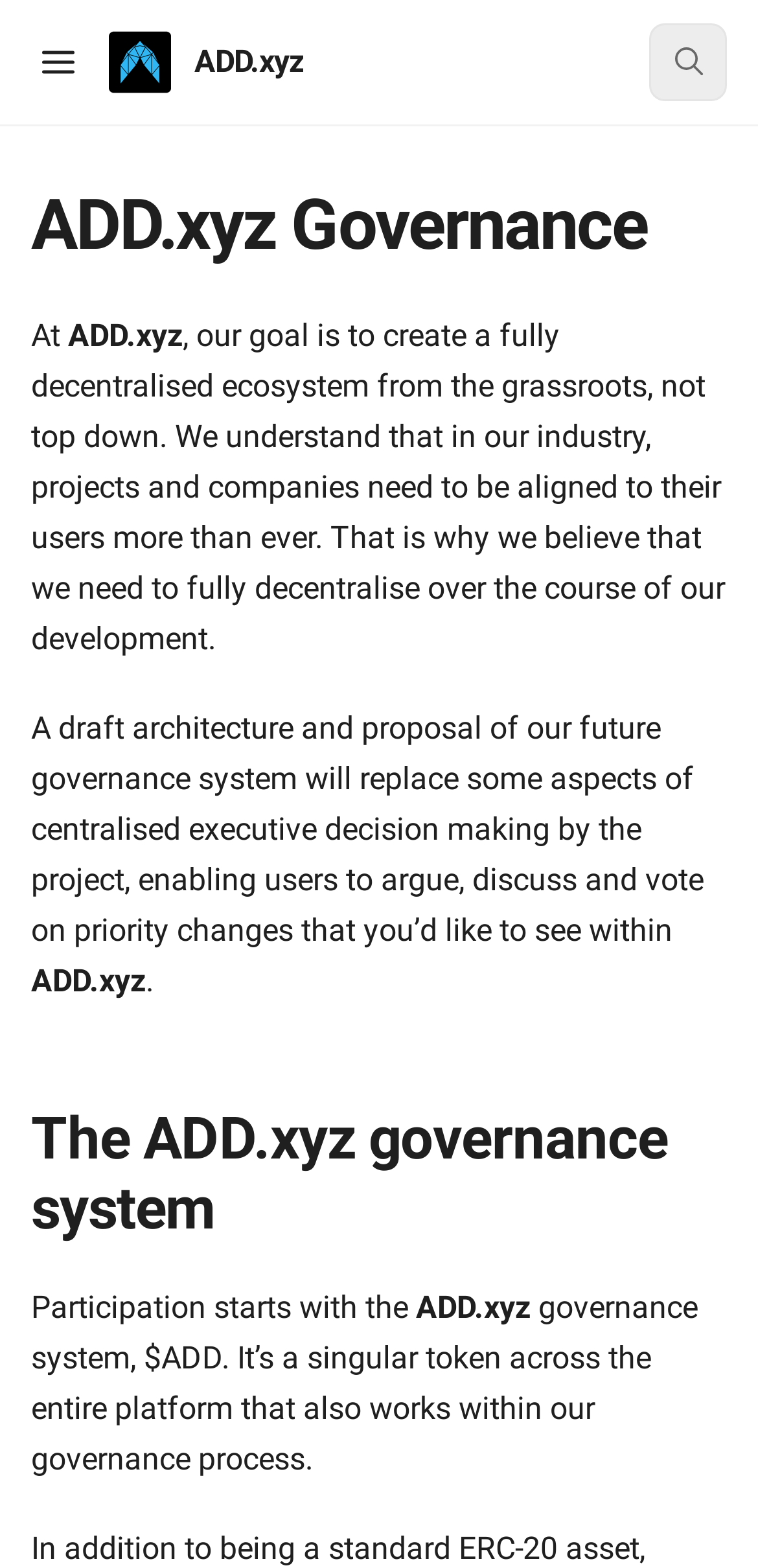What is the purpose of the governance system?
Based on the screenshot, provide your answer in one word or phrase.

Decentralise decision making